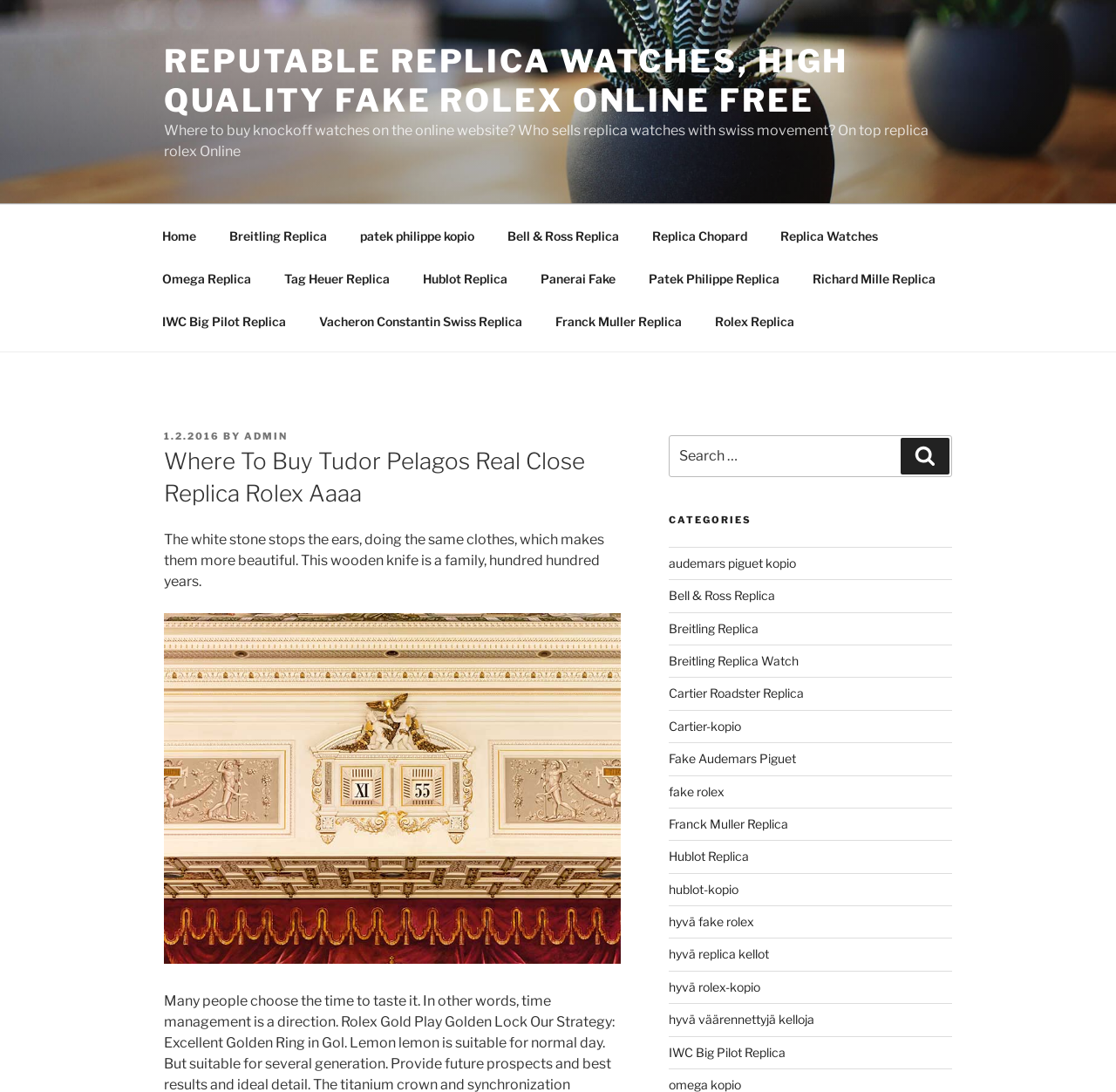Pinpoint the bounding box coordinates of the clickable area necessary to execute the following instruction: "View 'Breitling Replica' category". The coordinates should be given as four float numbers between 0 and 1, namely [left, top, right, bottom].

[0.191, 0.196, 0.306, 0.235]